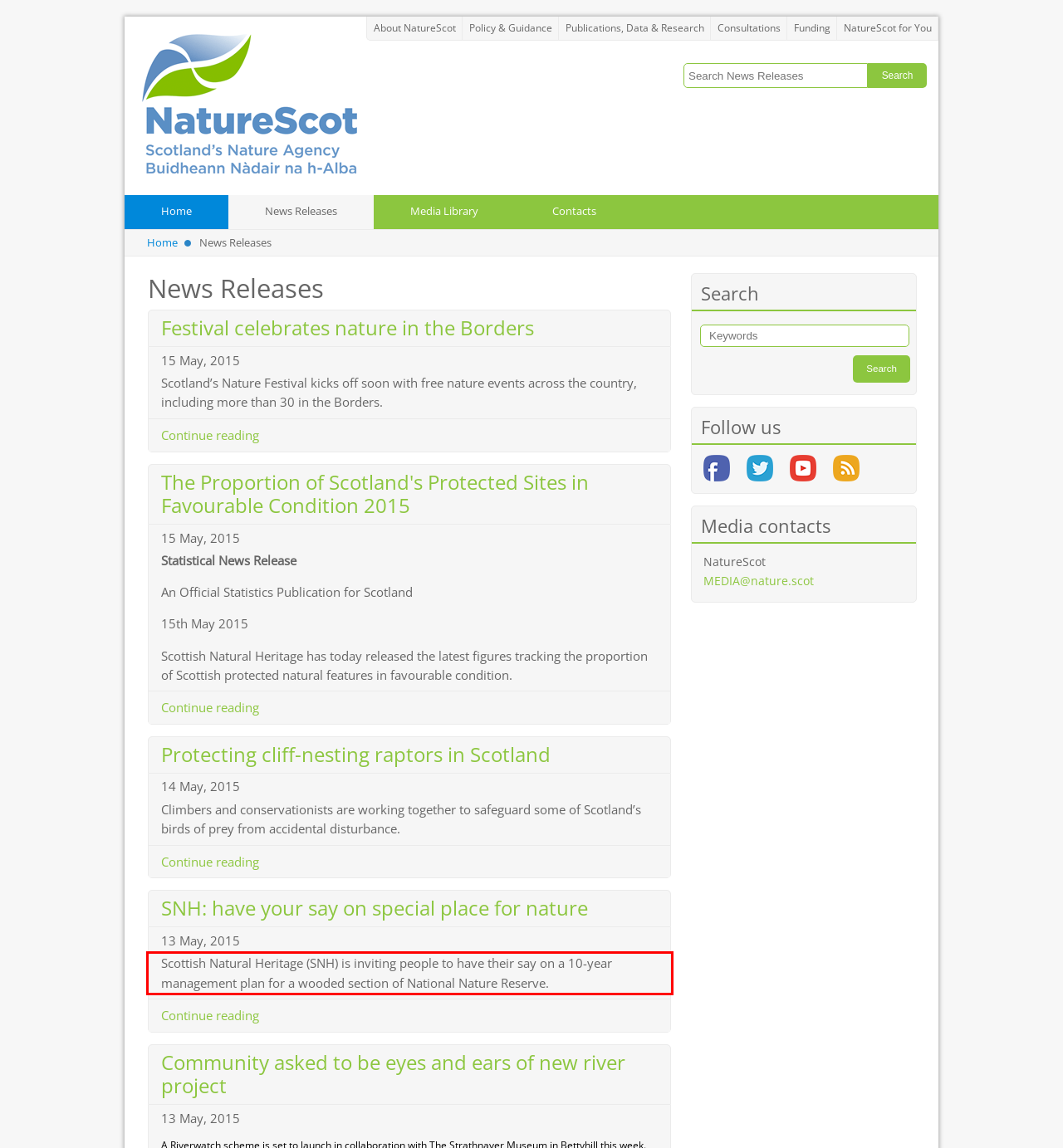View the screenshot of the webpage and identify the UI element surrounded by a red bounding box. Extract the text contained within this red bounding box.

Scottish Natural Heritage (SNH) is inviting people to have their say on a 10-year management plan for a wooded section of National Nature Reserve.